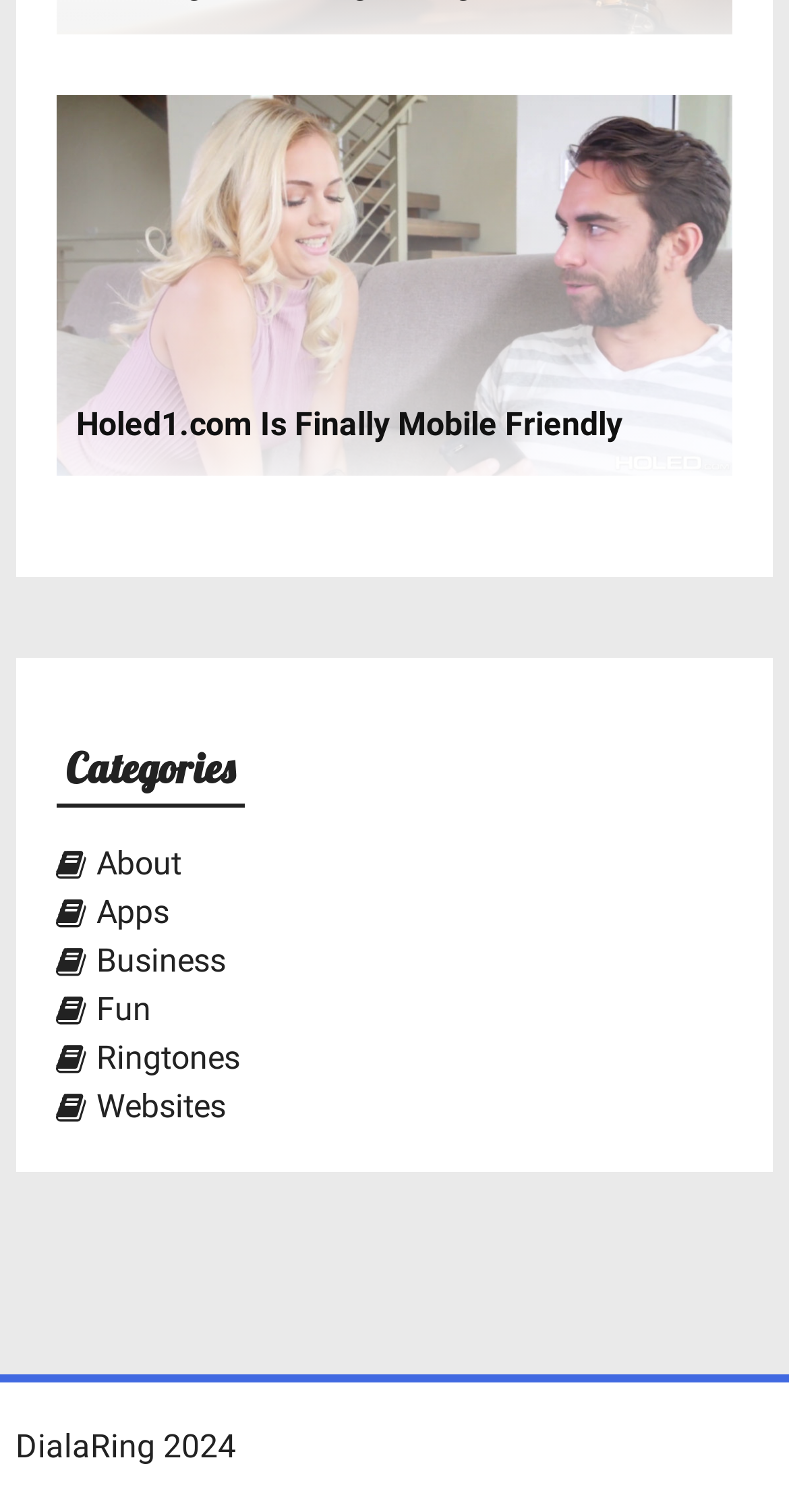What is the year mentioned on the webpage?
From the image, provide a succinct answer in one word or a short phrase.

2024